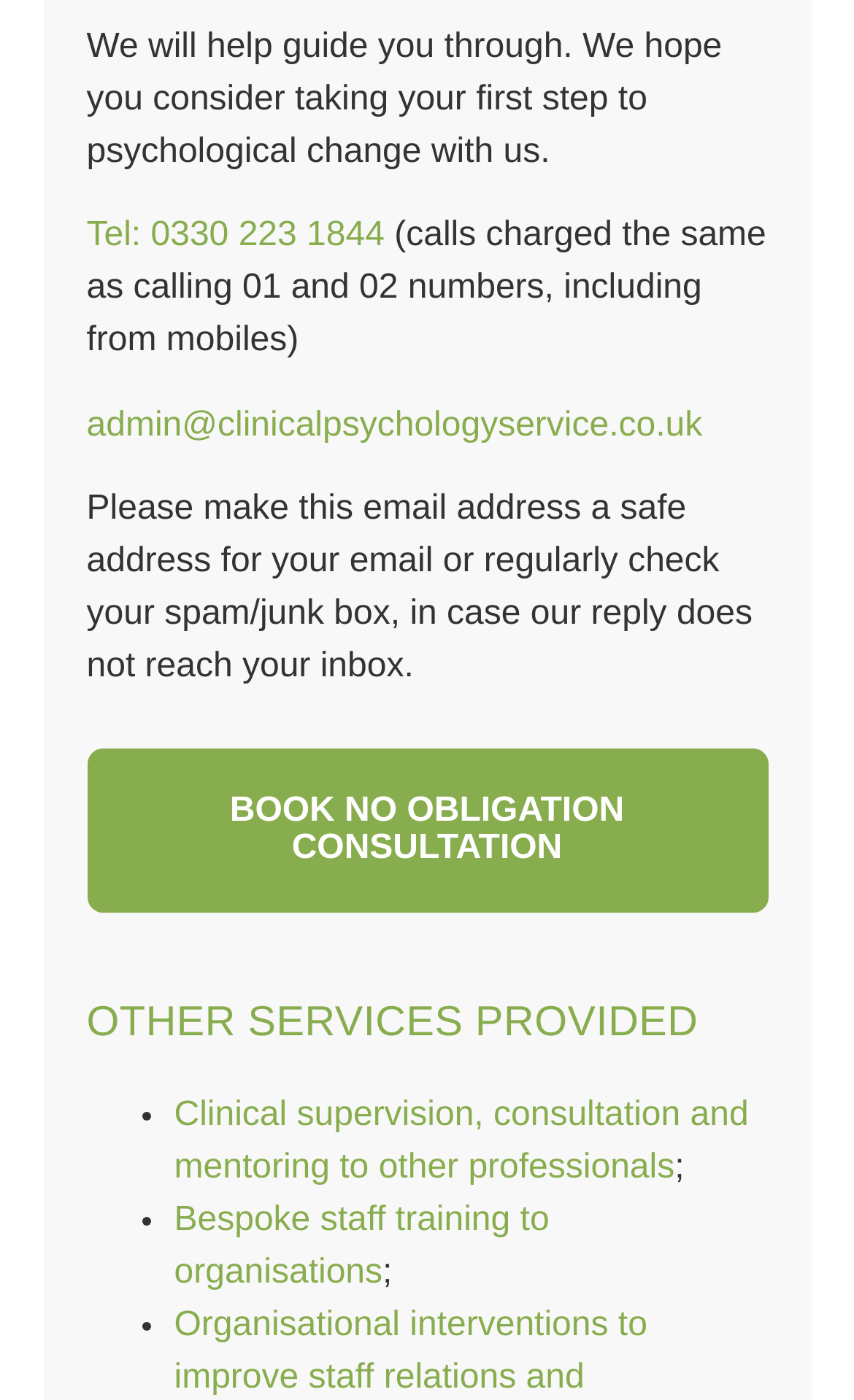Determine the bounding box coordinates of the UI element described below. Use the format (top-left x, top-left y, bottom-right x, bottom-right y) with floating point numbers between 0 and 1: Book No Obligation consultation

[0.101, 0.534, 0.899, 0.652]